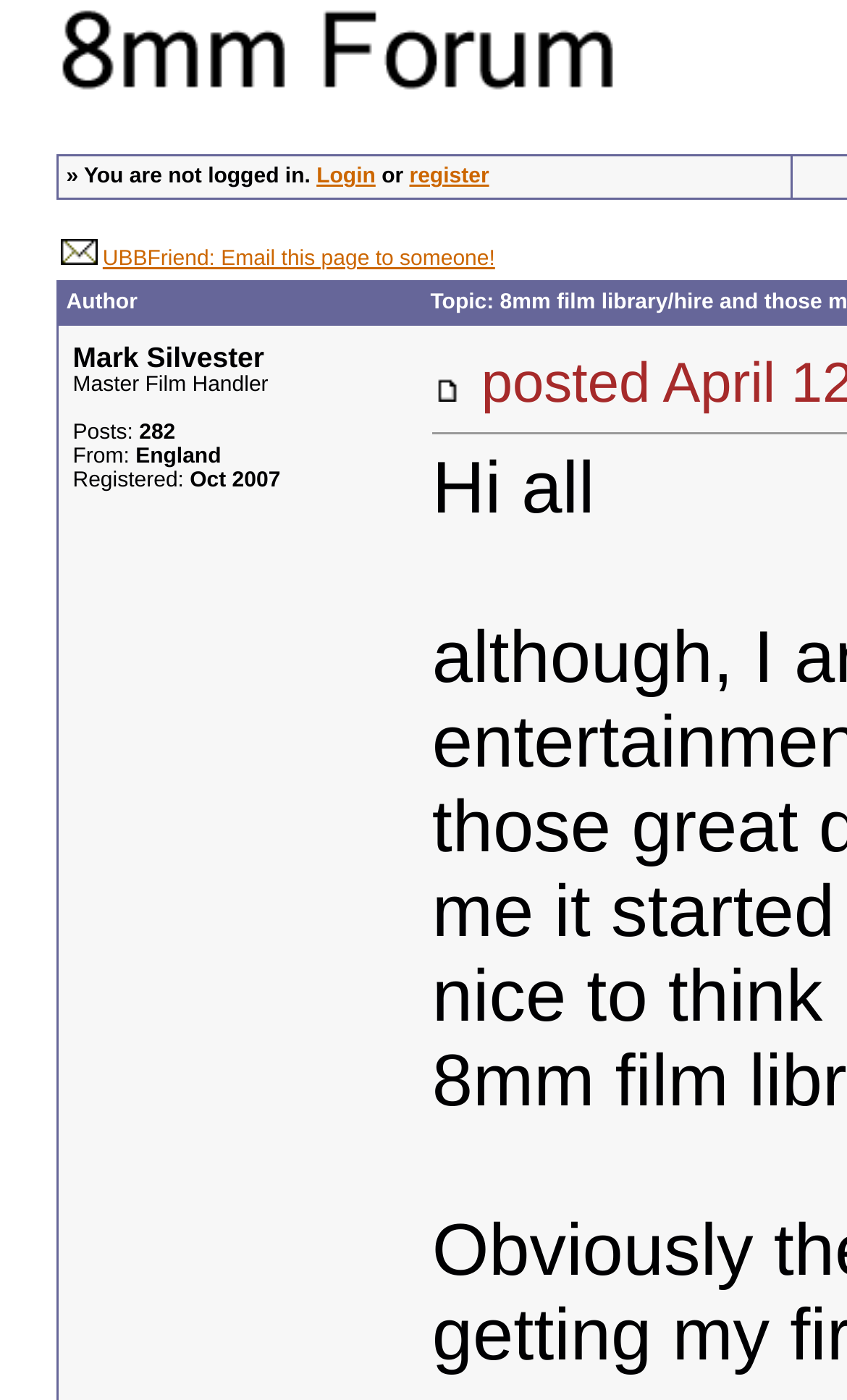What is the purpose of the UBBFriend link?
Answer the question with detailed information derived from the image.

The purpose of the UBBFriend link can be determined by looking at the text associated with the link, which says 'Email this page to someone!'.